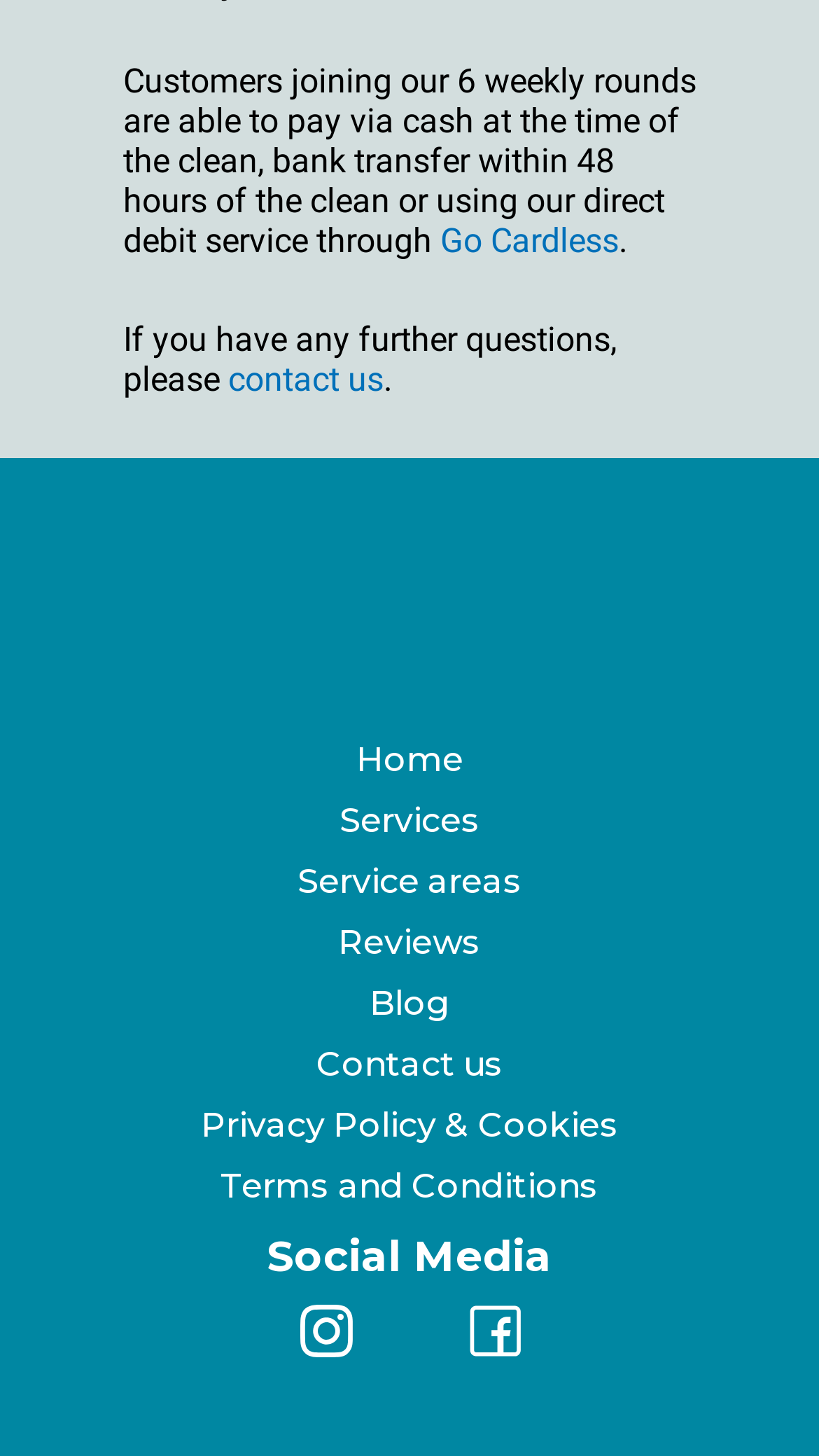Locate the bounding box of the UI element described by: "Privacy Policy & Cookies" in the given webpage screenshot.

[0.245, 0.759, 0.755, 0.787]